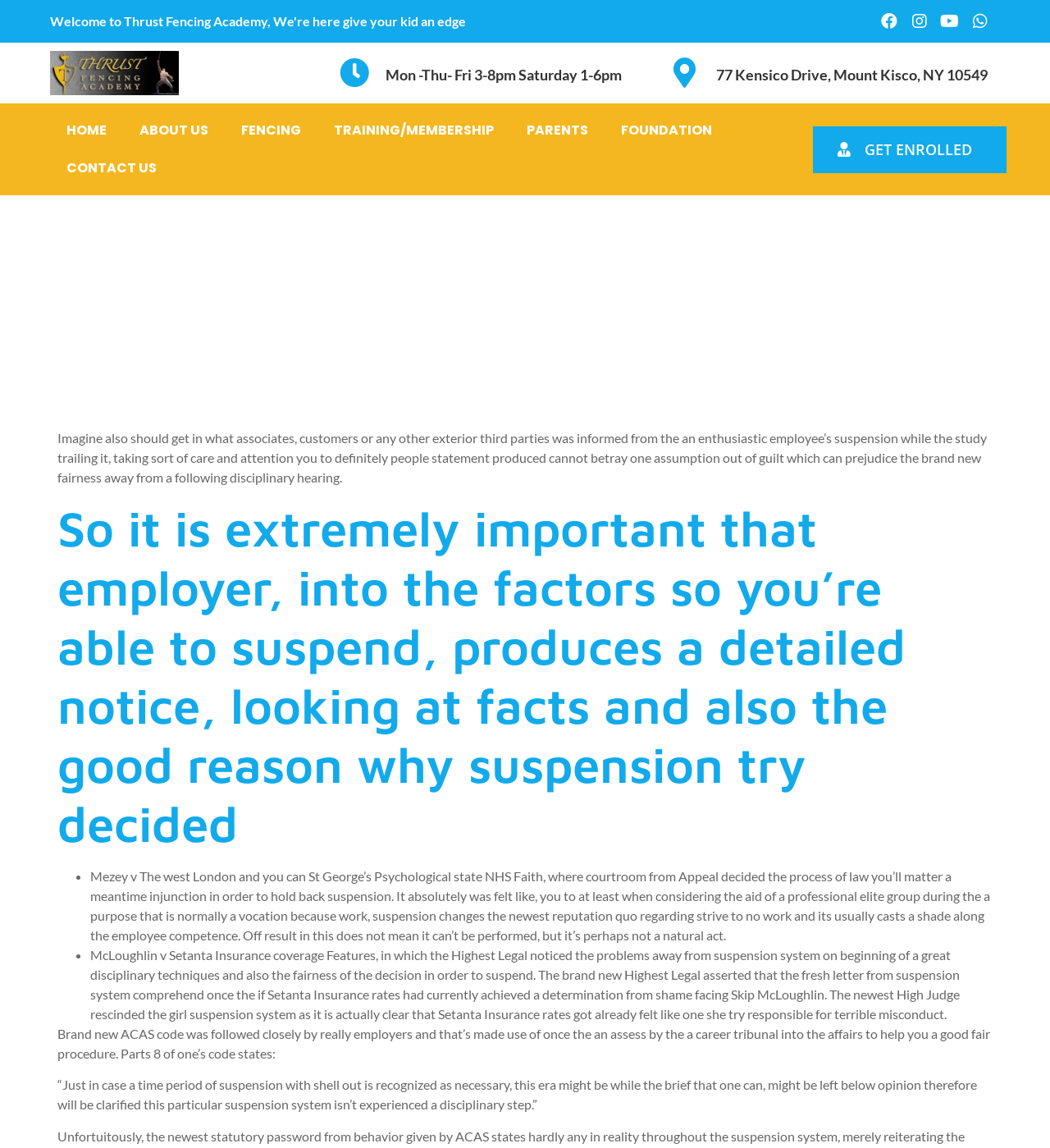Generate a thorough caption detailing the webpage content.

The webpage is about Thrust Fencing Academy, with a prominent heading "Welcome to Thrust Fencing Academy, We're here give your kid an edge" at the top left corner. Below this heading, there is a link and a schedule of the academy's operating hours, "Mon -Thu- Fri 3-8pm Saturday 1-6pm", and its address, "77 Kensico Drive, Mount Kisco, NY 10549".

On the top navigation bar, there are six links: "HOME", "ABOUT US", "FENCING", "TRAINING/MEMBERSHIP", "PARENTS", and "FOUNDATION", followed by a "CONTACT US" link. 

On the right side of the page, there is a prominent button "GET ENROLLED". Below this button, there is a header with the title "Suspension can be leftover confidential as far as relatively you’ll be able to", which is also the title of the webpage.

The main content of the page is a long article discussing the importance of suspension in the workplace, citing cases such as Mezey v The west London and St George’s Psychological state NHS Faith and McLoughlin v Setanta Insurance coverage Features. The article explains that suspension should be handled with care, and employers should provide detailed notices and consider the impact on employees. The article also references the ACAS code, which states that suspension should be as brief as possible and should not be seen as a disciplinary action.

Throughout the article, there are several headings, paragraphs of text, and bullet points, making it a informative and detailed resource on the topic of suspension in the workplace.